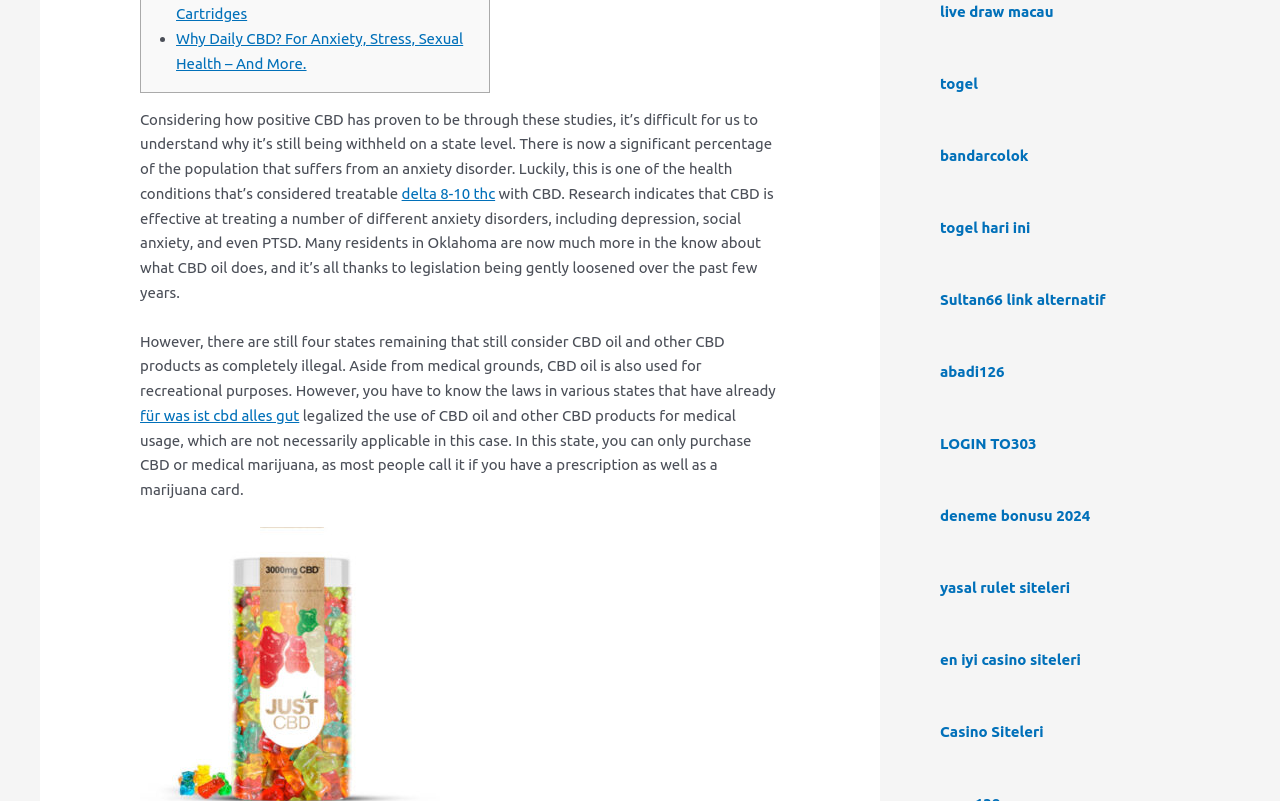Predict the bounding box of the UI element based on this description: "deneme bonusu 2024".

[0.734, 0.633, 0.852, 0.654]